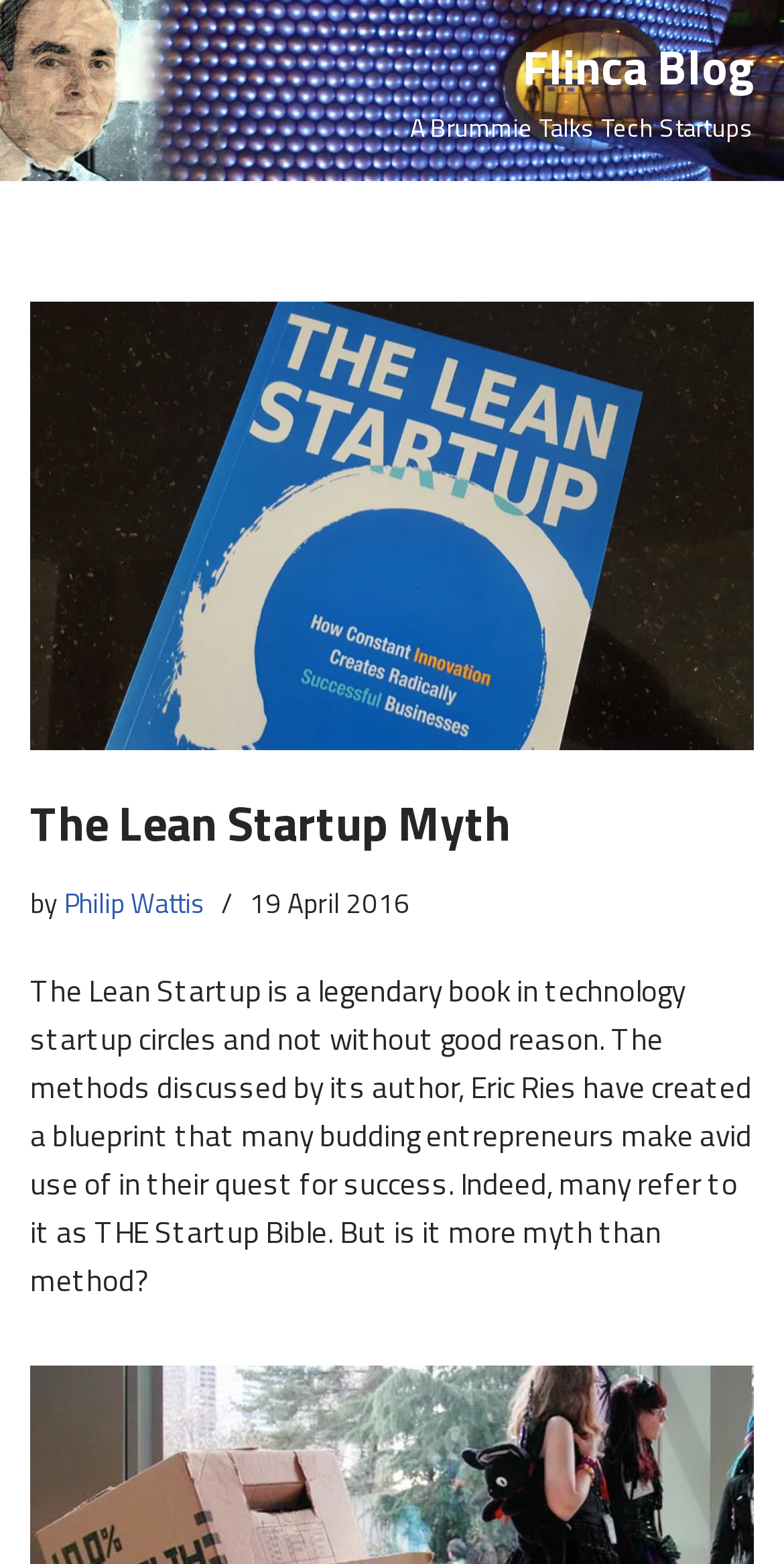Identify the bounding box for the given UI element using the description provided. Coordinates should be in the format (top-left x, top-left y, bottom-right x, bottom-right y) and must be between 0 and 1. Here is the description: aria-label="Share via Facebook"

None